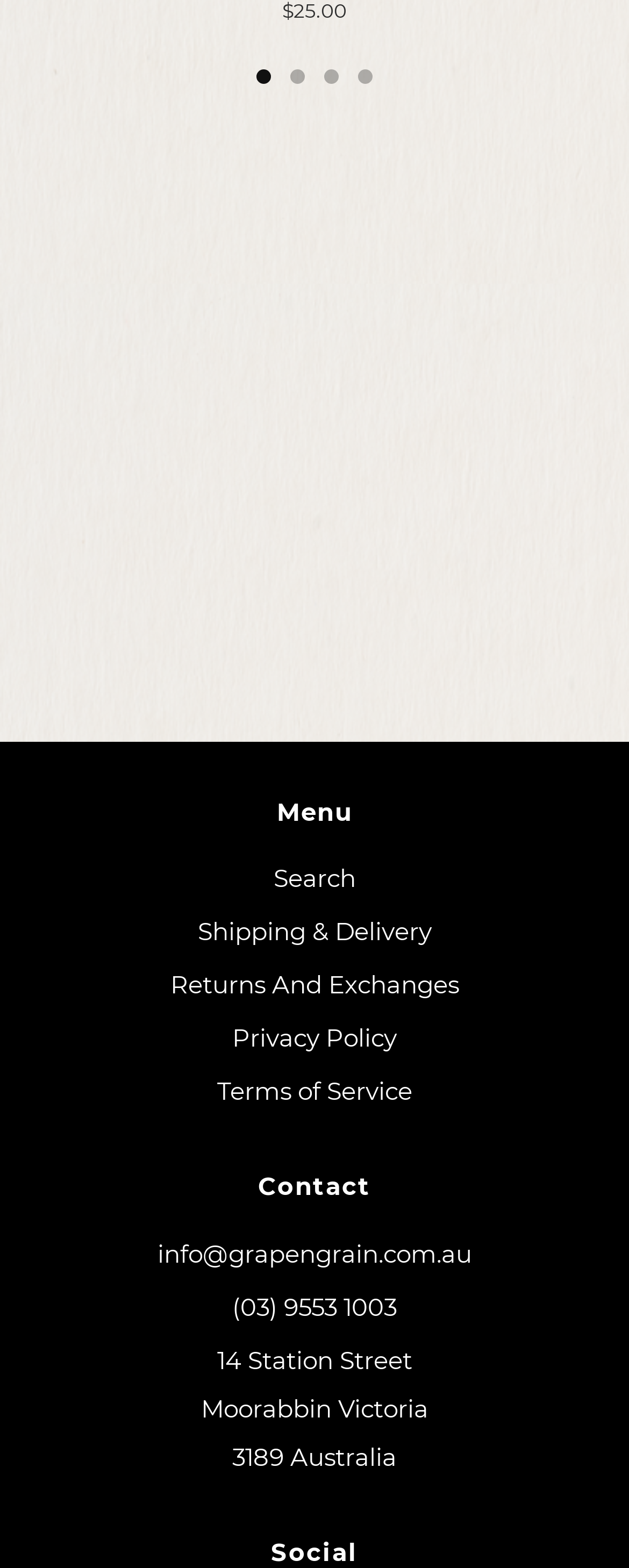What is the address of the contact?
Refer to the image and give a detailed answer to the query.

The contact information is provided in the 'Contact' section, which includes a street address, city, state, and postal code. The address is '14 Station Street, Moorabbin Victoria 3189 Australia', which can be used to contact the website's owner or administrator.